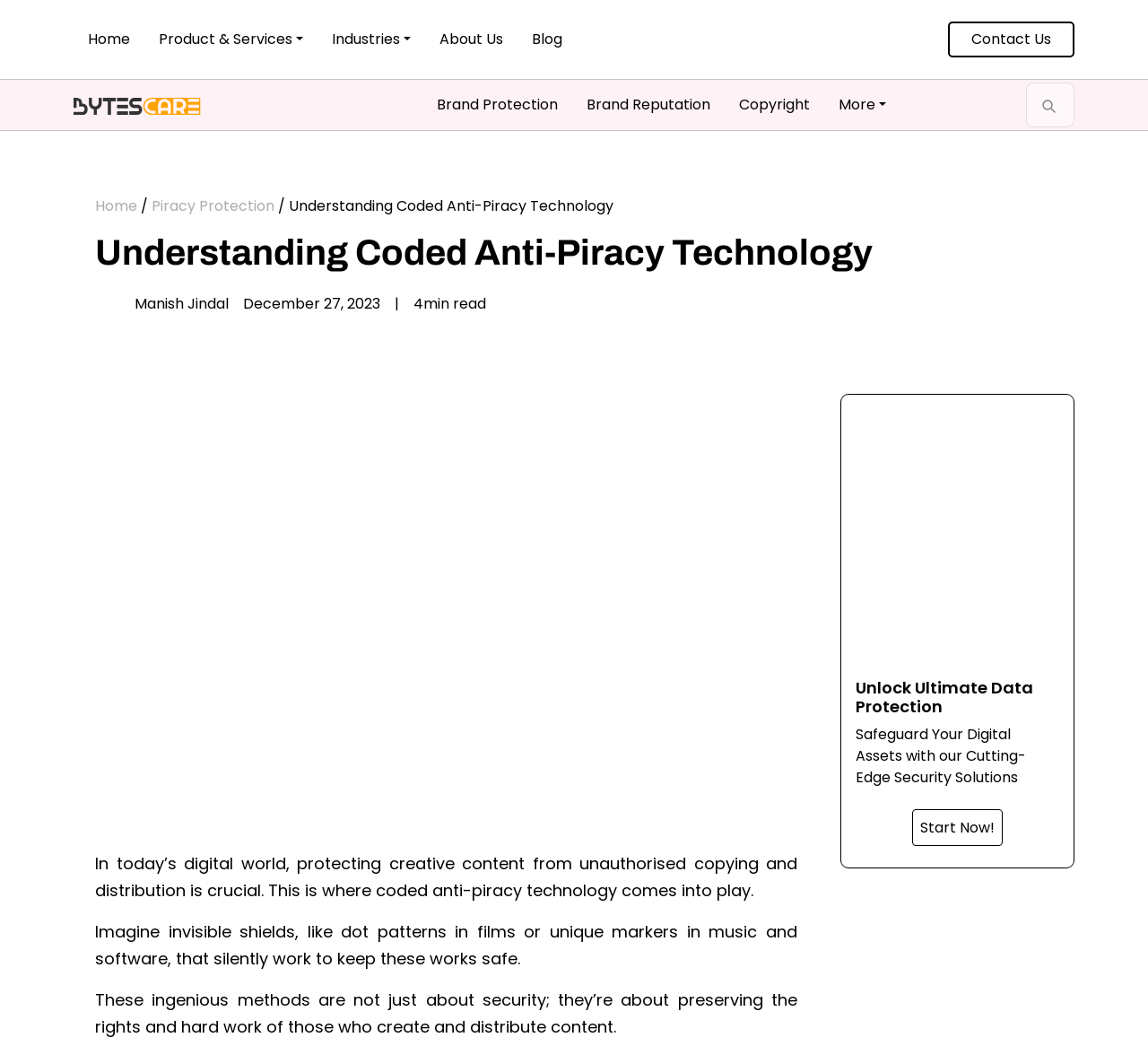Provide the bounding box coordinates of the section that needs to be clicked to accomplish the following instruction: "Click the Home link."

[0.07, 0.02, 0.12, 0.054]